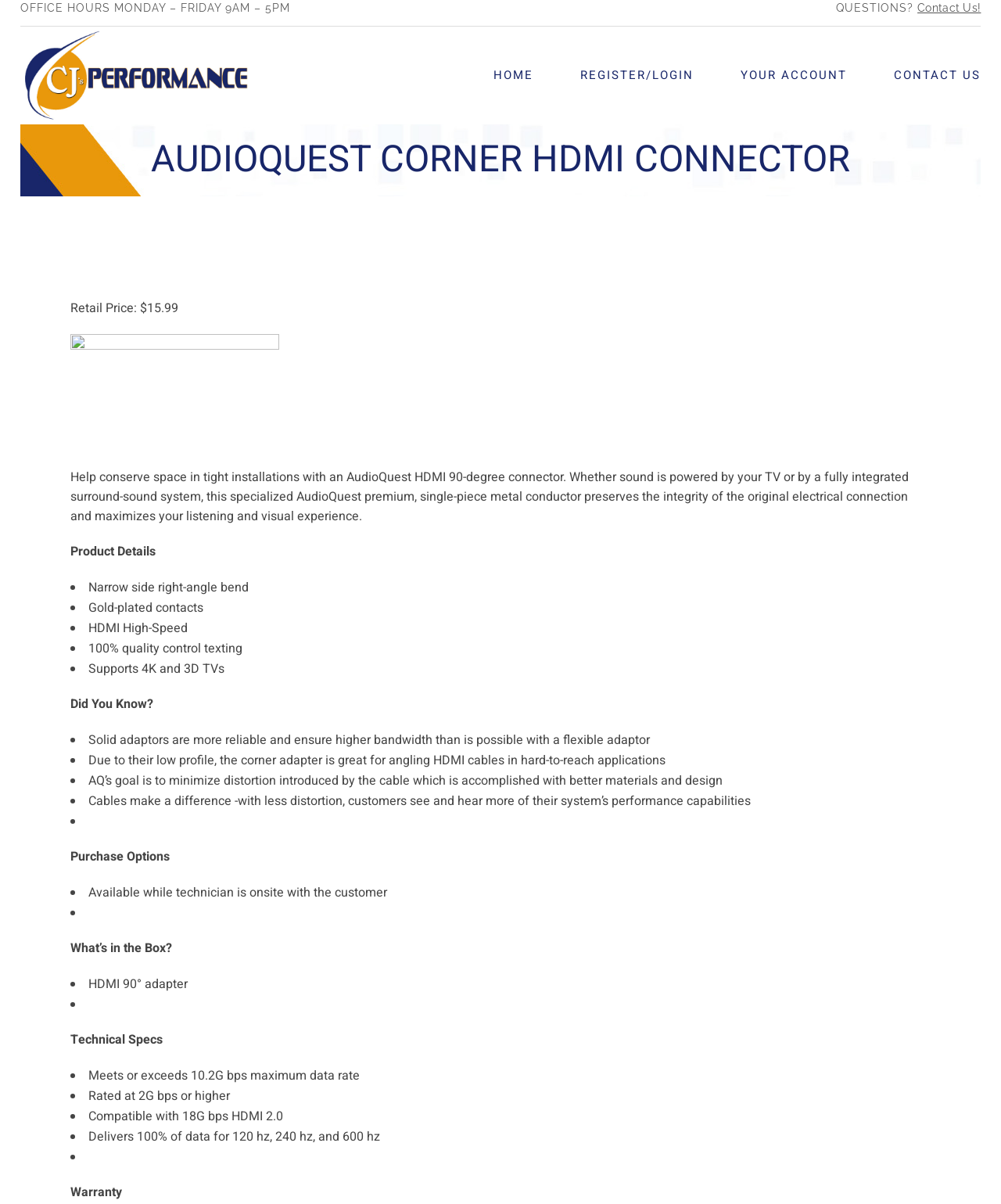Please find the bounding box coordinates of the element that must be clicked to perform the given instruction: "Read more about AUDIOQUEST CORNER HDMI CONNECTOR". The coordinates should be four float numbers from 0 to 1, i.e., [left, top, right, bottom].

[0.07, 0.114, 0.93, 0.153]